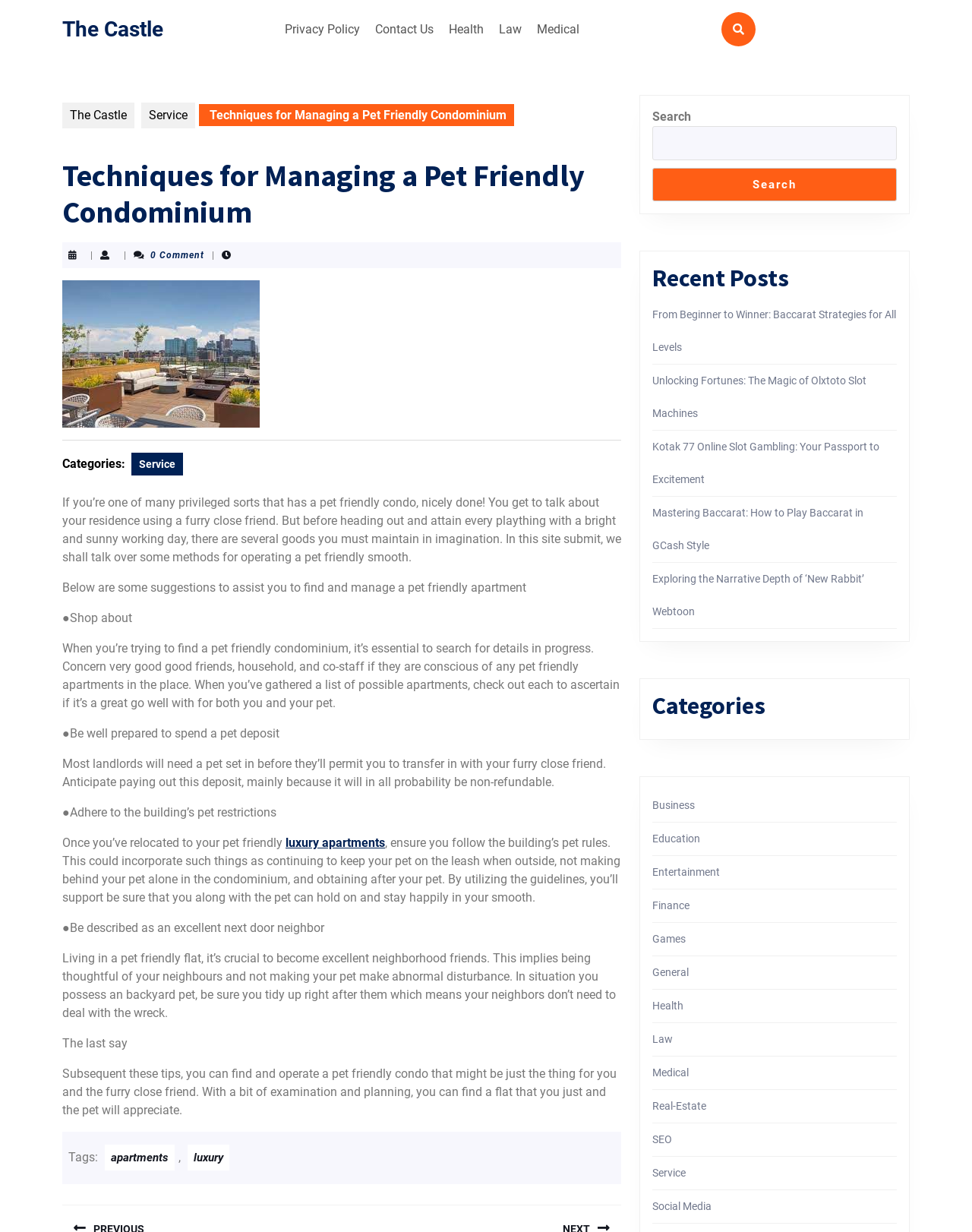Determine the bounding box coordinates of the UI element described below. Use the format (top-left x, top-left y, bottom-right x, bottom-right y) with floating point numbers between 0 and 1: Service

[0.671, 0.947, 0.705, 0.957]